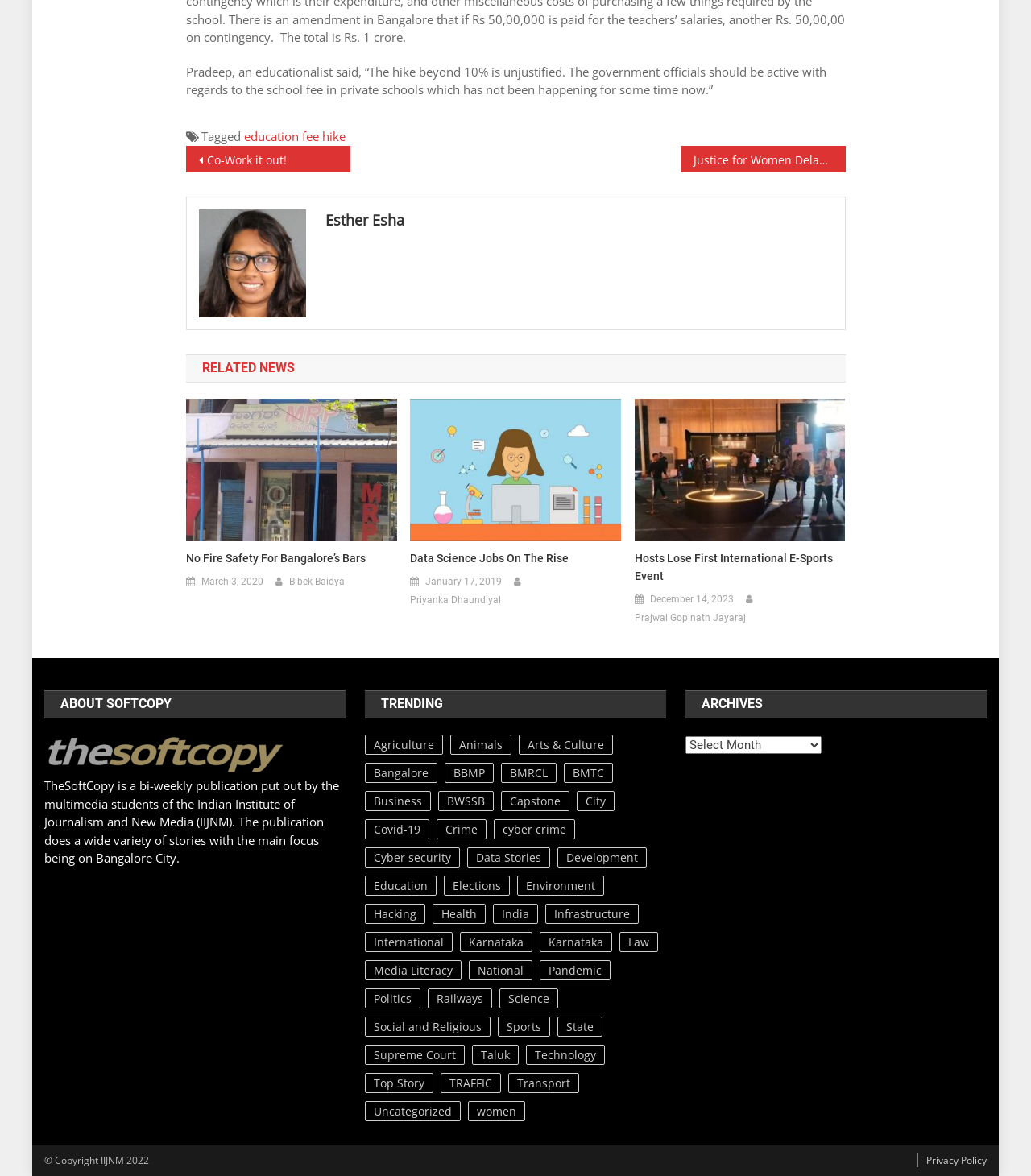Please answer the following question using a single word or phrase: 
What is the name of the publication?

TheSoftCopy